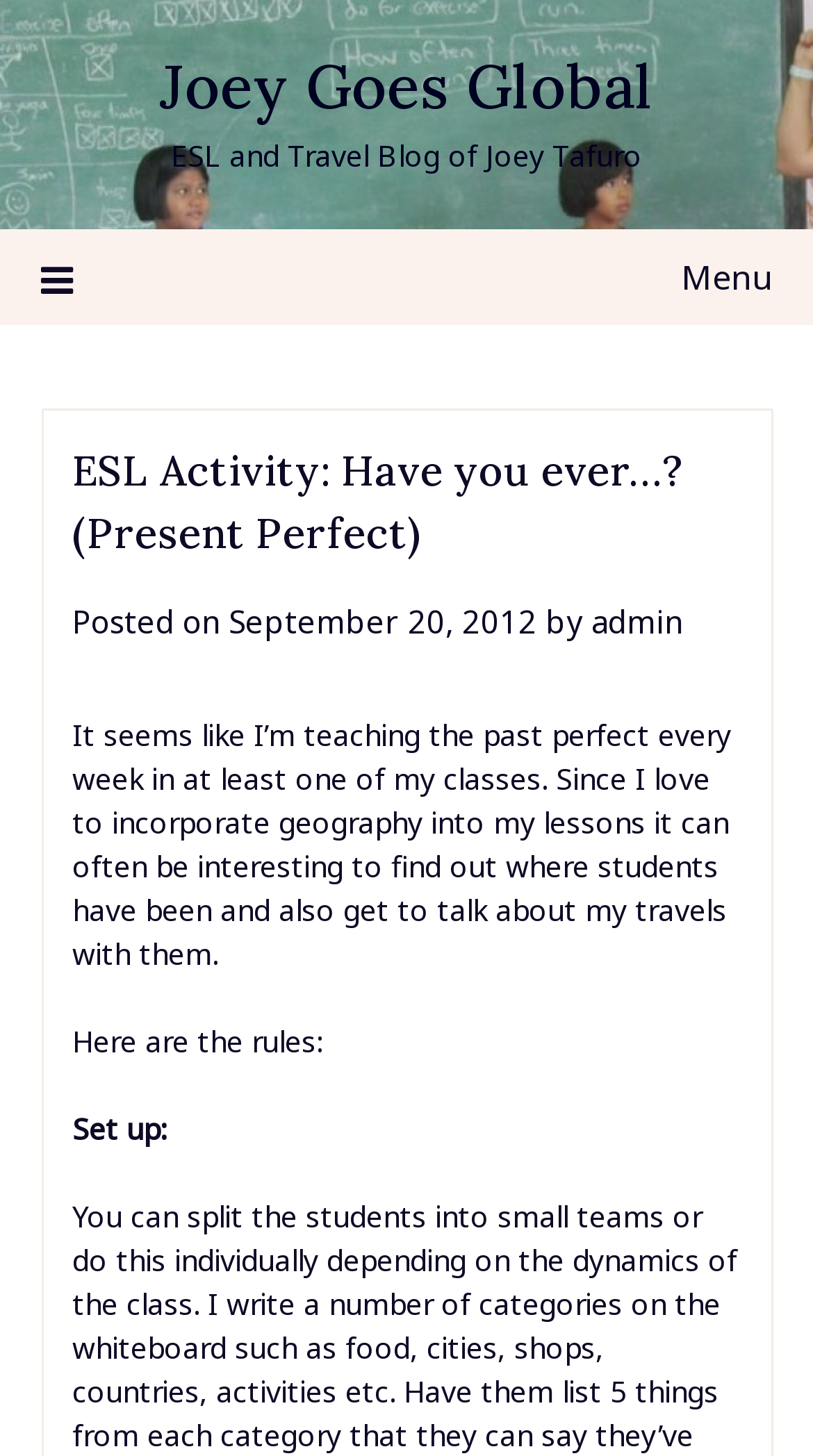Offer a detailed account of what is visible on the webpage.

The webpage is an ESL activity page titled "Have you ever…? (Present Perfect)" by Joey Goes Global. At the top left, there is a link to "Joey Goes Global" and a static text describing the blog as "ESL and Travel Blog of Joey Tafuro". On the top right, there is a menu link with an icon, which is not expanded.

Below the menu link, there is a header section that spans almost the entire width of the page. Within this section, there is a heading with the same title as the page, followed by a "Posted on" label and a link to the date "September 20, 2012", which also contains a time element. Next to the date link, there is a "by" label and a link to the author "admin".

The main content of the page starts below the header section. There is a paragraph of text that discusses the author's experience teaching the past perfect and incorporating geography into lessons. This is followed by a static text "Here are the rules:" and another static text "Set up:".